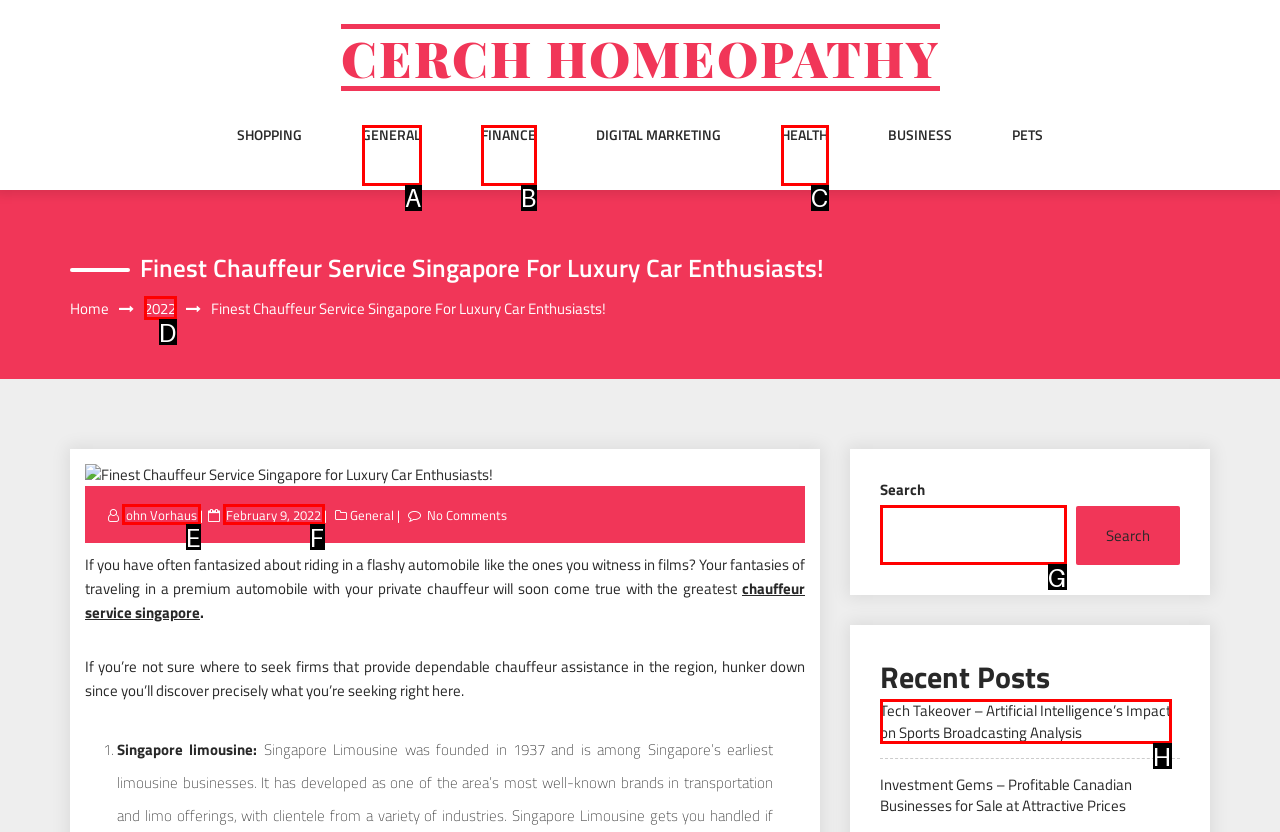Which UI element's letter should be clicked to achieve the task: Search for something
Provide the letter of the correct choice directly.

G